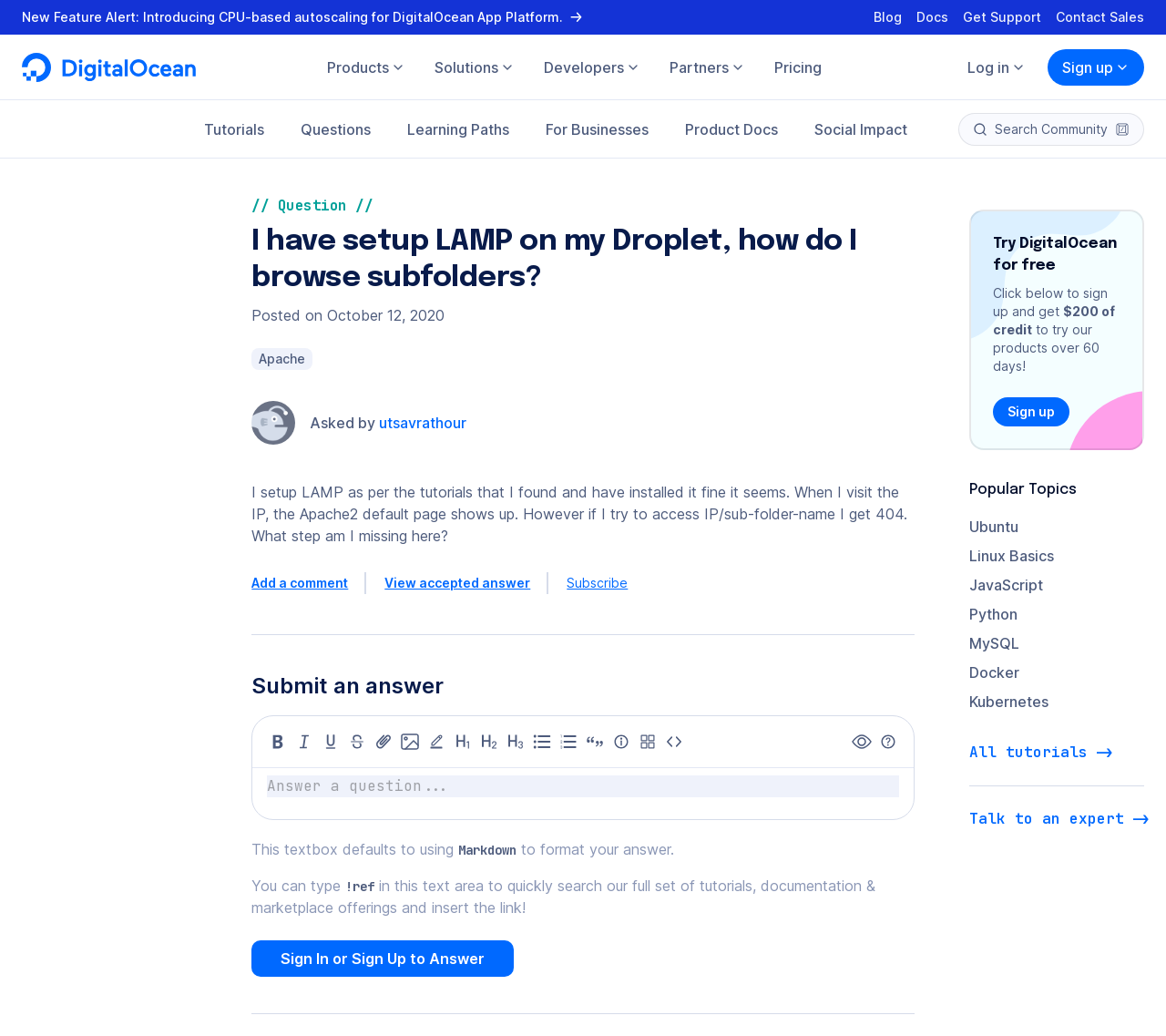What is the name of the company?
Please provide a single word or phrase based on the screenshot.

DigitalOcean